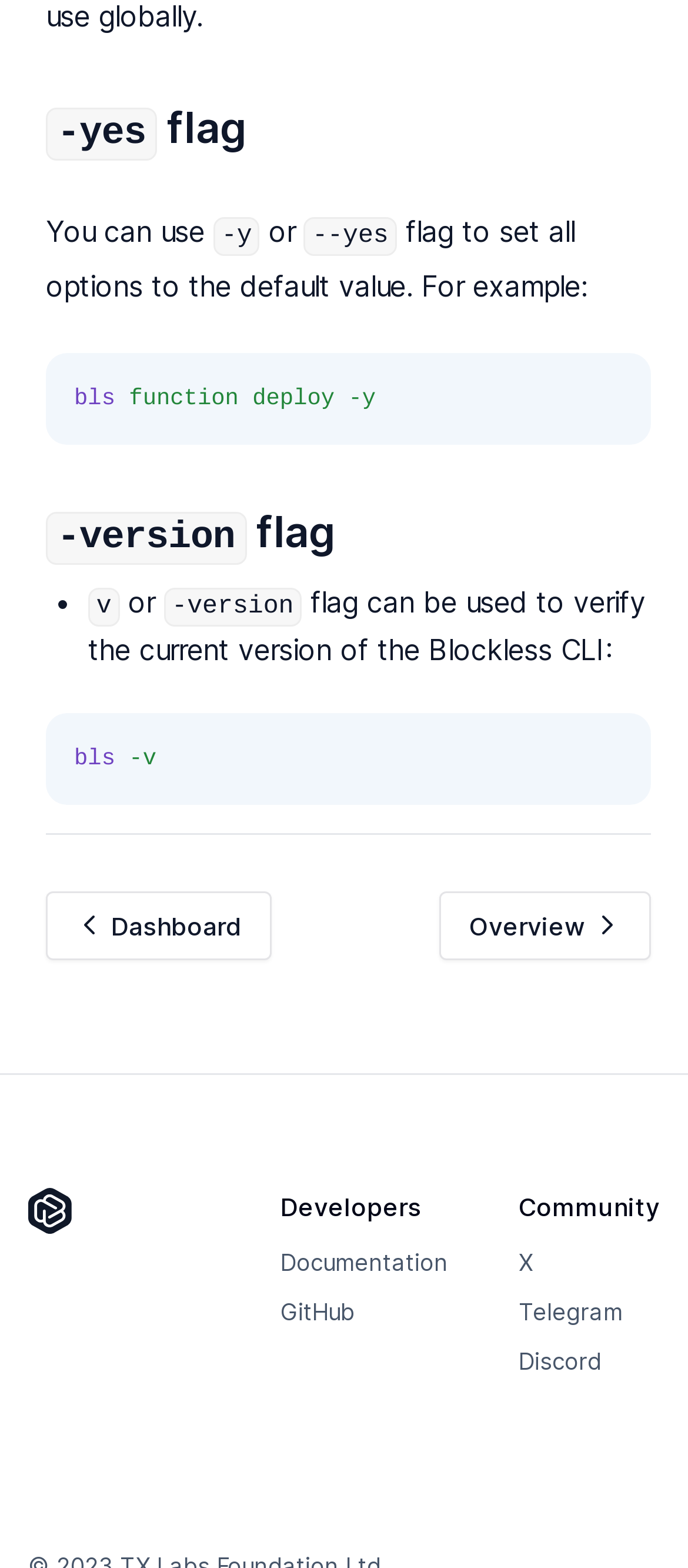Provide a brief response using a word or short phrase to this question:
What is the purpose of the -yes flag?

Set all options to default value